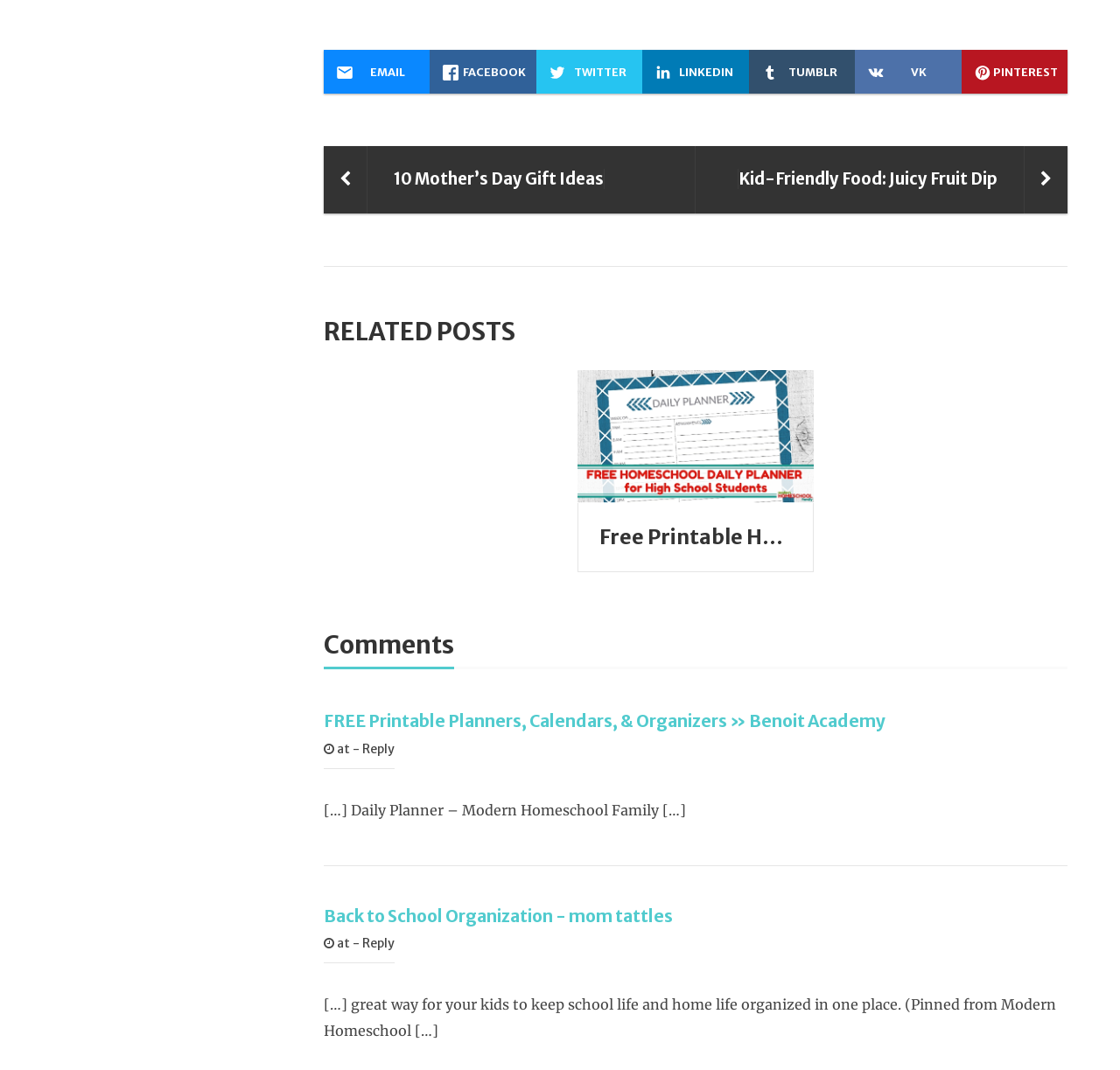How many comments are present on the webpage?
Please give a detailed and elaborate answer to the question based on the image.

I can see that there are two comments present on the webpage, one from 'FREE Printable Planners, Calendars, & Organizers » Benoit Academy' and another from 'Back to School Organization - mom tattles'.